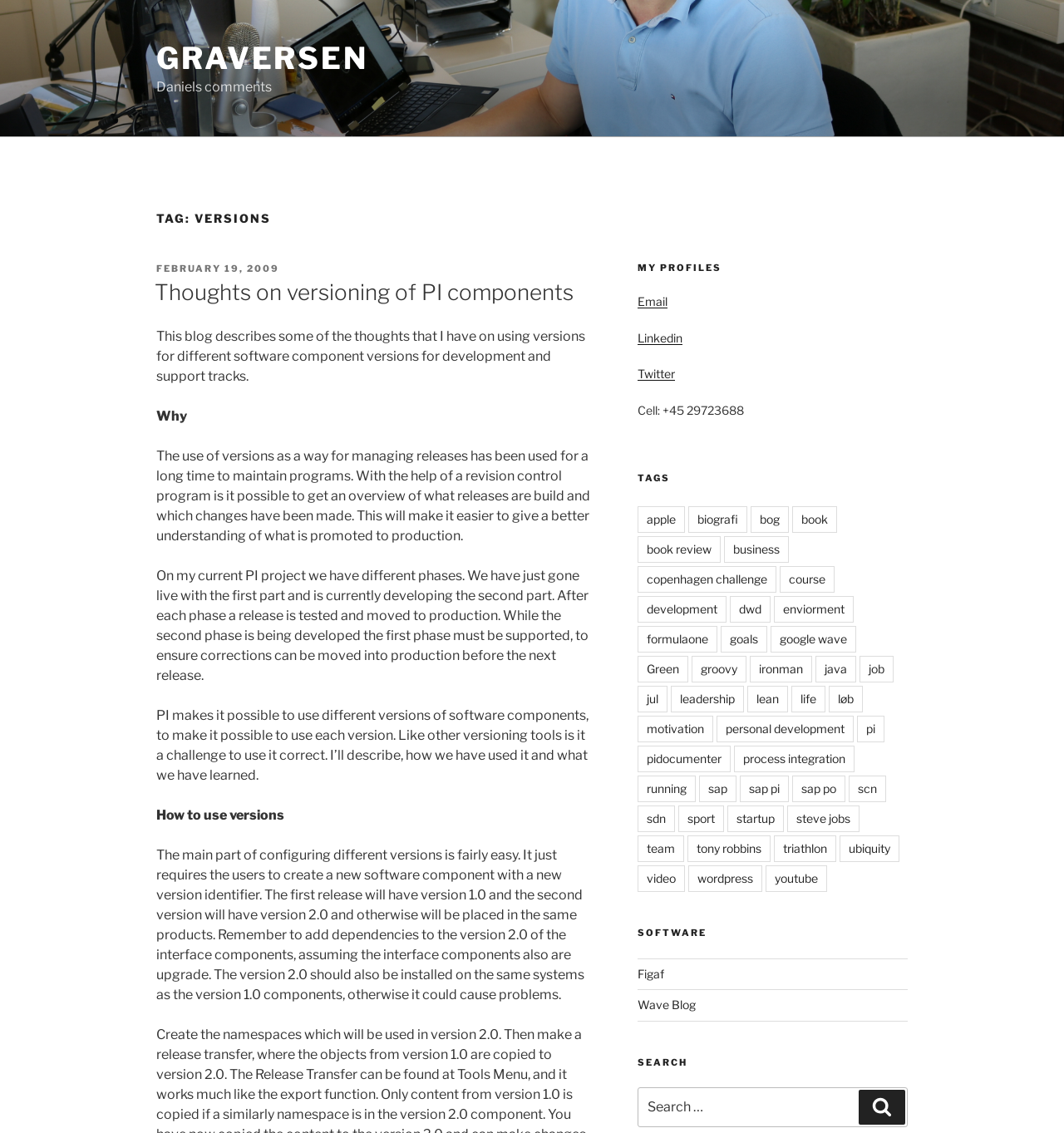What is the author's contact information?
Using the image, answer in one word or phrase.

Cell: +45 29723688